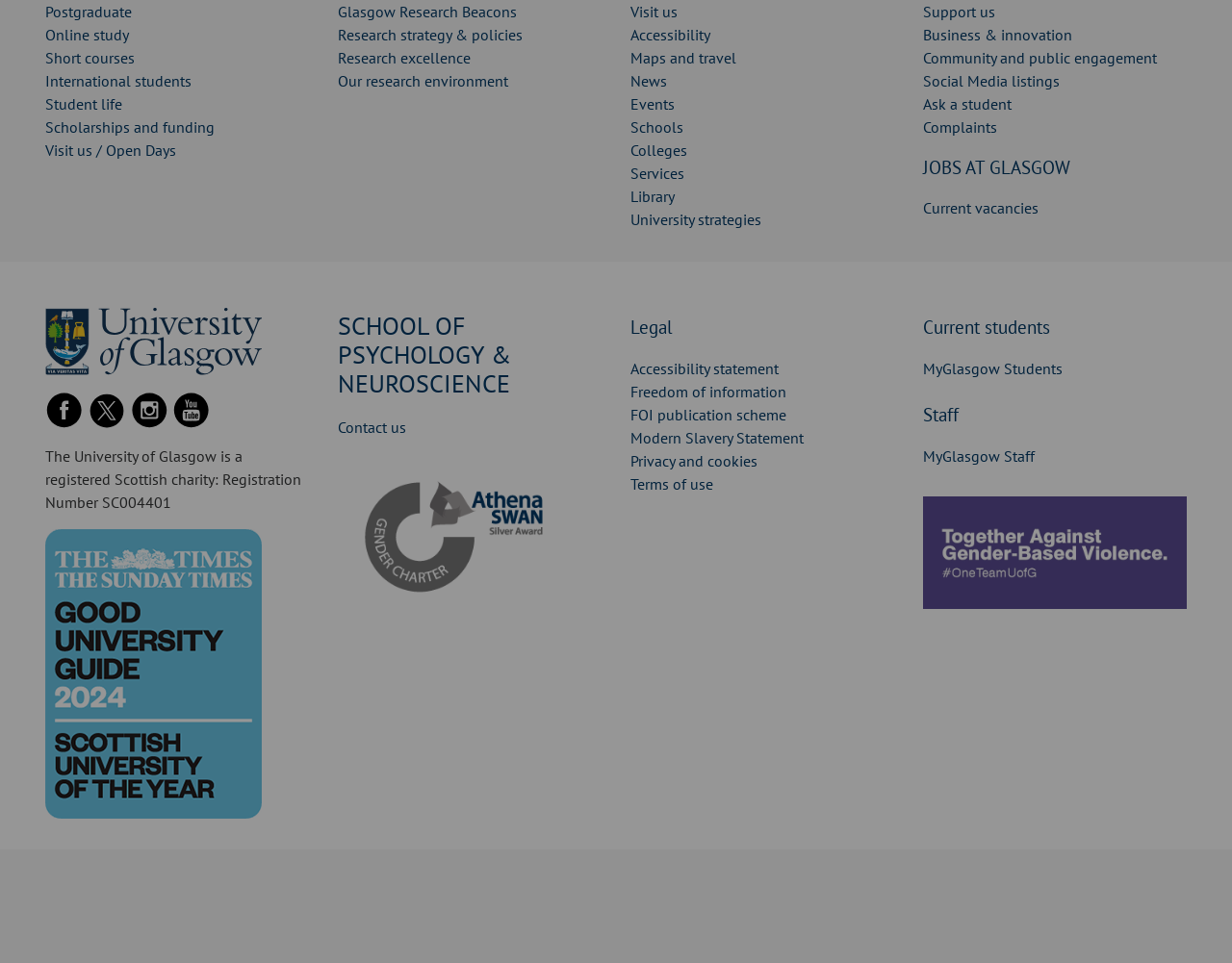Locate the bounding box coordinates of the element that should be clicked to fulfill the instruction: "Explore the School of Psychology & Neuroscience".

[0.274, 0.326, 0.488, 0.415]